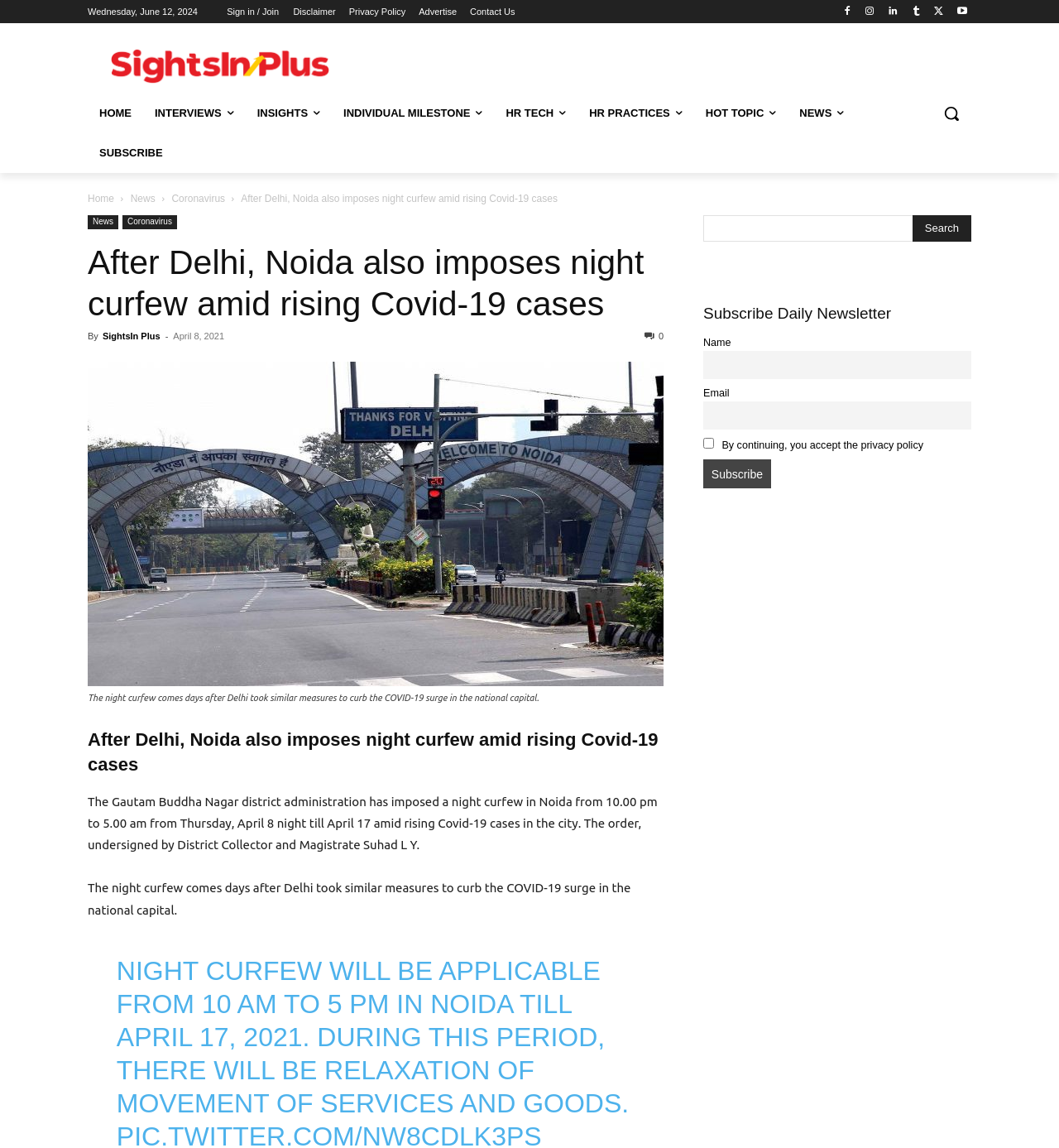Pinpoint the bounding box coordinates of the area that must be clicked to complete this instruction: "Click on the 'News' link".

[0.123, 0.168, 0.147, 0.178]